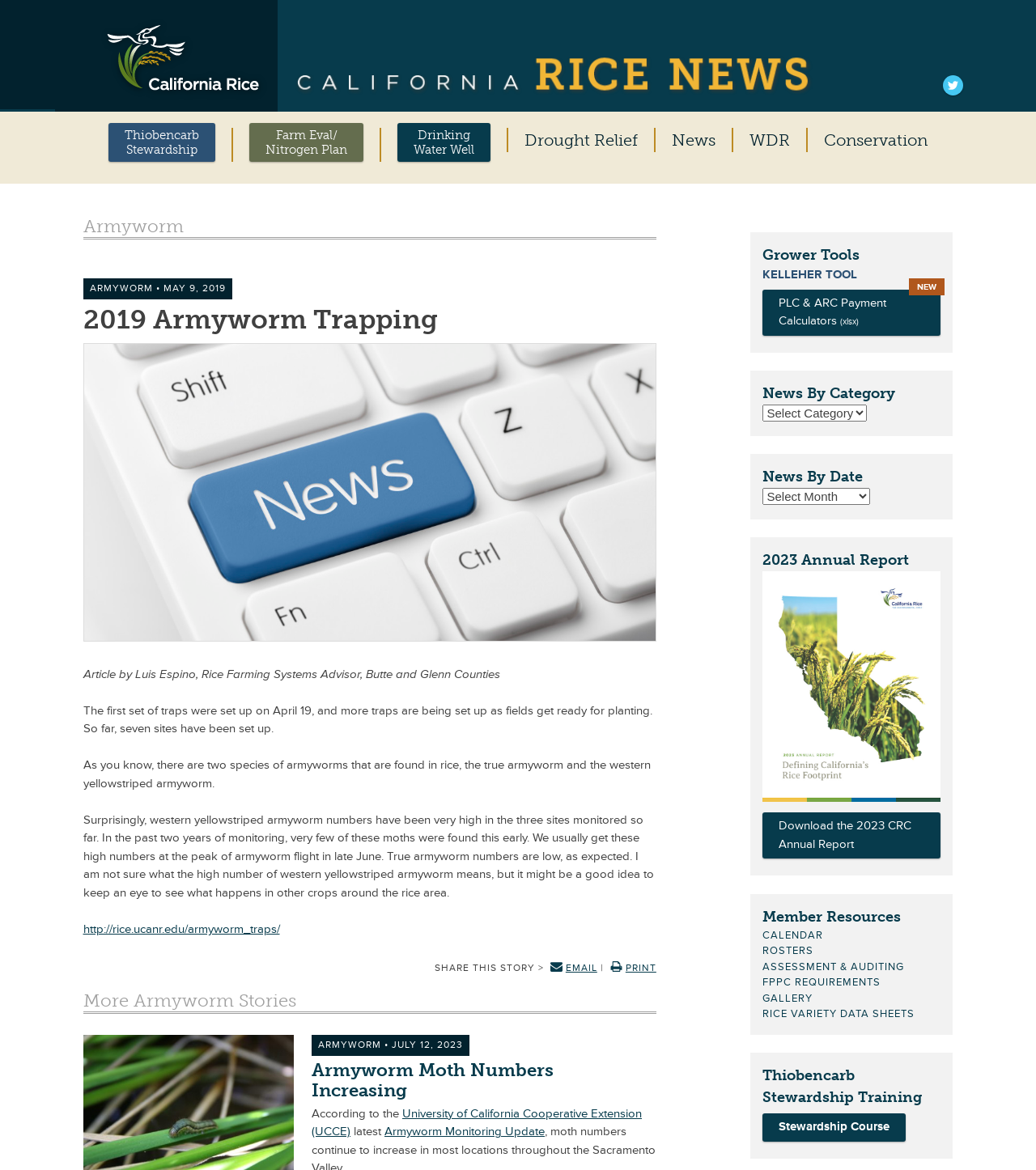Kindly determine the bounding box coordinates for the area that needs to be clicked to execute this instruction: "Click on the California Rice Commission logo".

[0.061, 0.014, 0.26, 0.092]